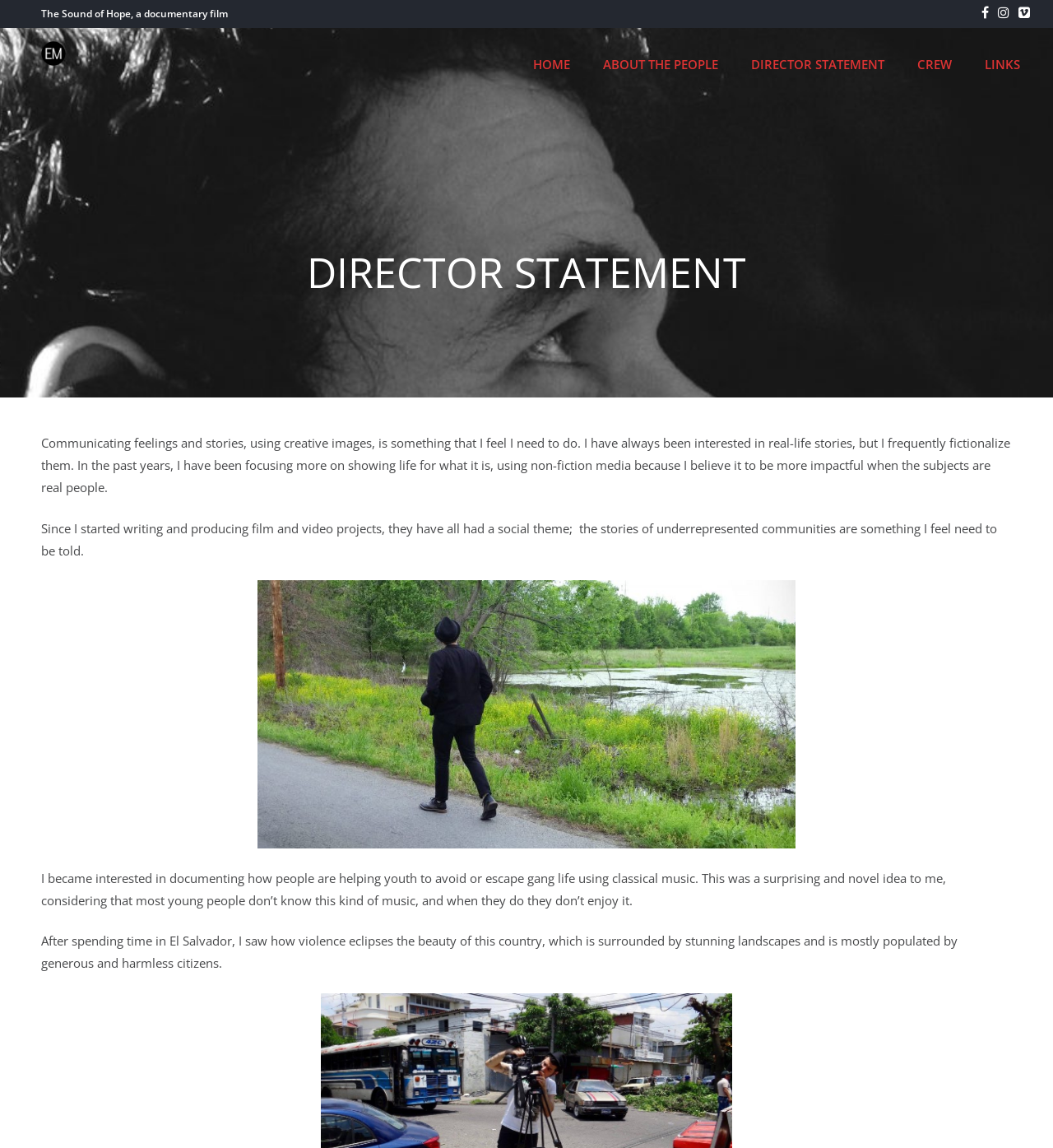What is the director's focus in storytelling?
Answer the question in as much detail as possible.

The director's focus in storytelling can be inferred from the StaticText element which states 'I have been focusing more on showing life for what it is, using non-fiction media because I believe it to be more impactful when the subjects are real people'.